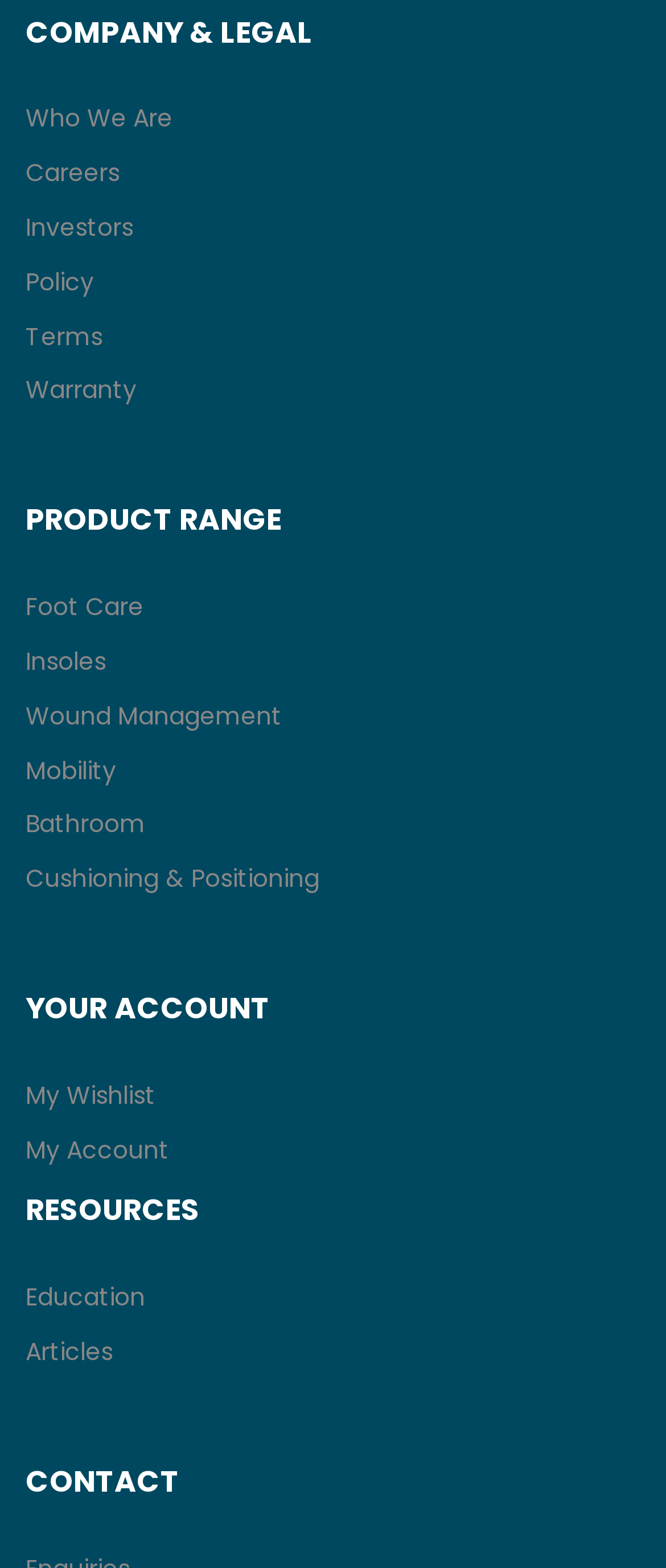How many product categories are listed under PRODUCT RANGE?
Answer with a single word or short phrase according to what you see in the image.

6